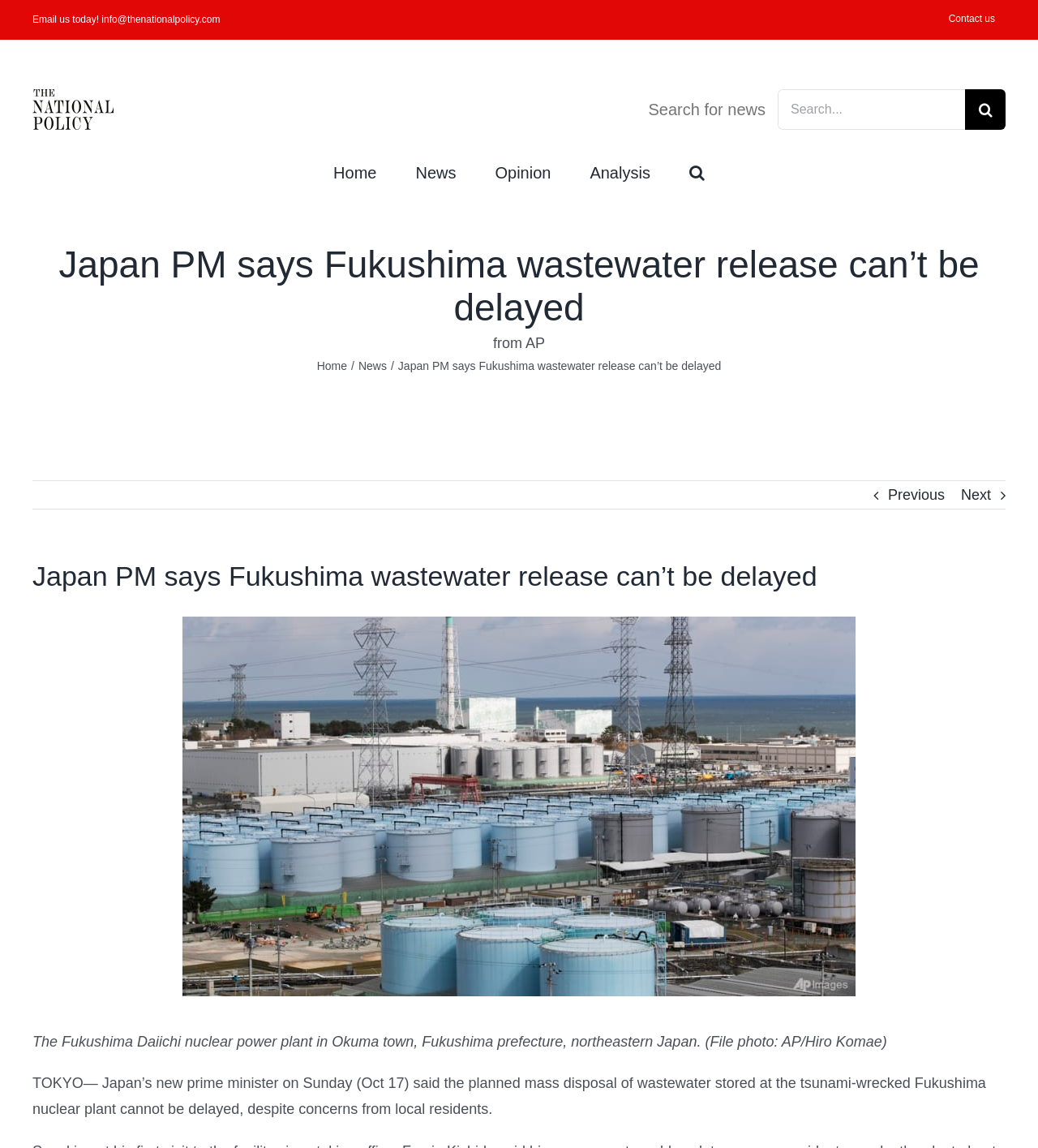Given the description: "About", determine the bounding box coordinates of the UI element. The coordinates should be formatted as four float numbers between 0 and 1, [left, top, right, bottom].

None